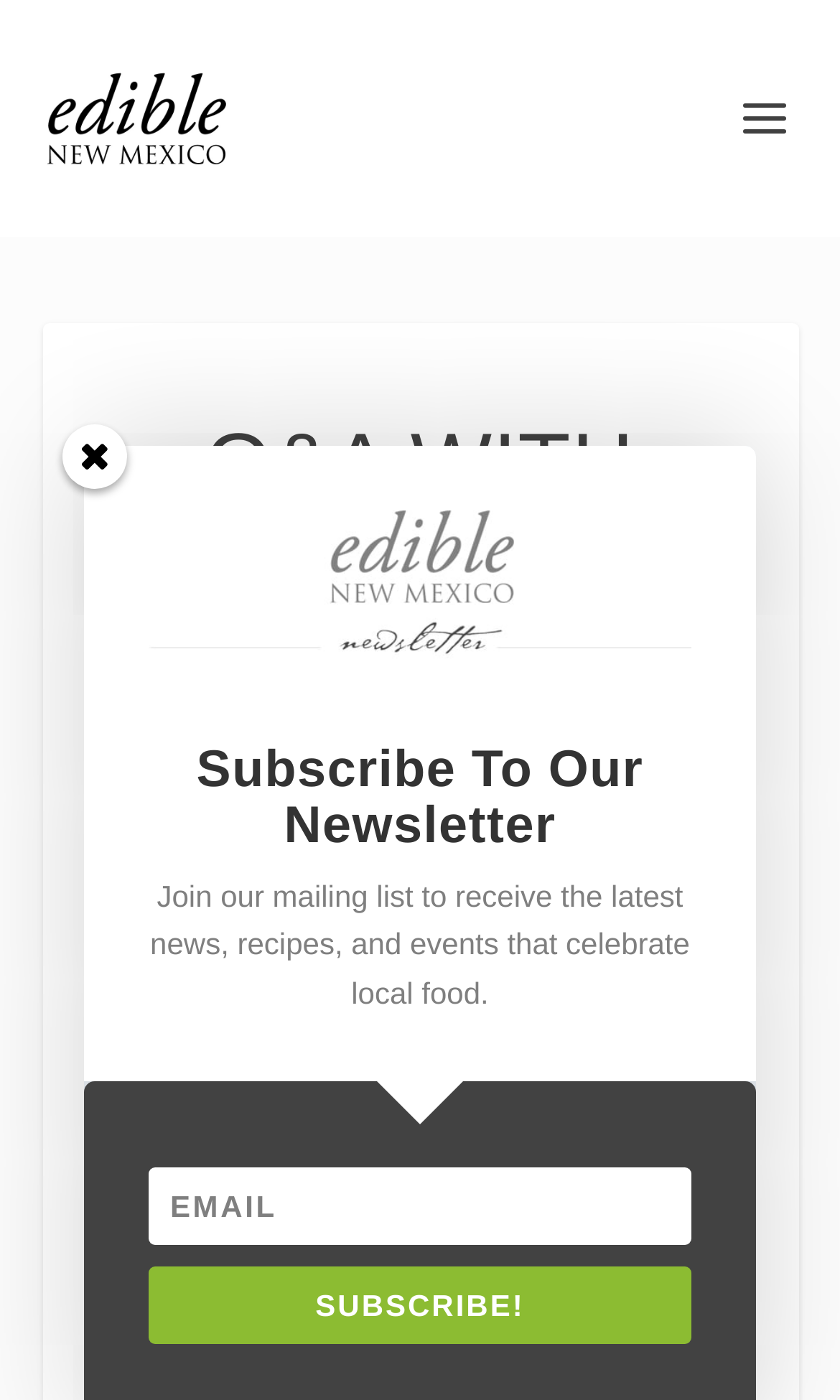Using the description "Eat", predict the bounding box of the relevant HTML element.

[0.469, 0.68, 0.531, 0.706]